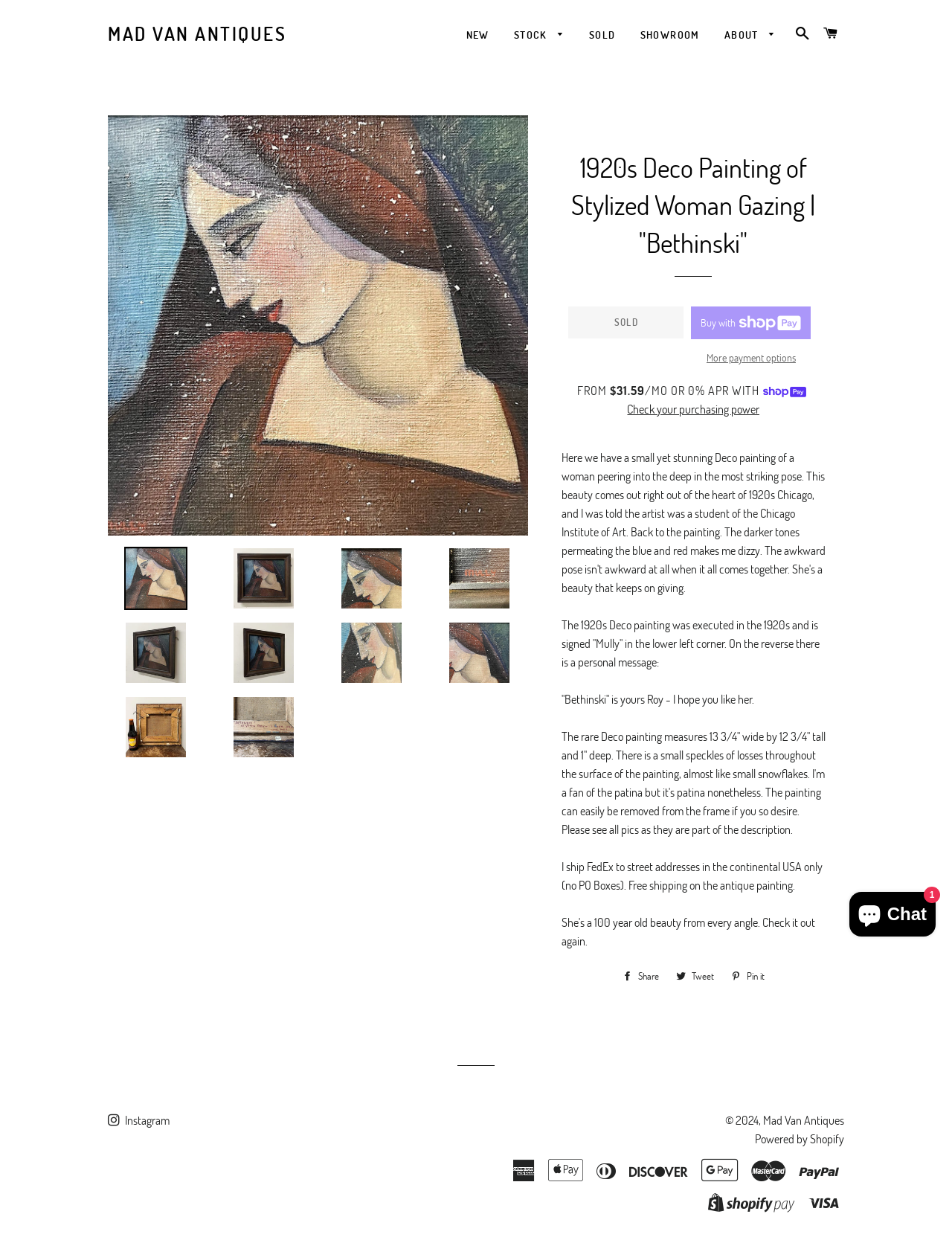What is the size of the 1920s Deco painting?
Look at the image and provide a detailed response to the question.

I found the answer by looking at the product description section, where it mentions the dimensions of the painting.